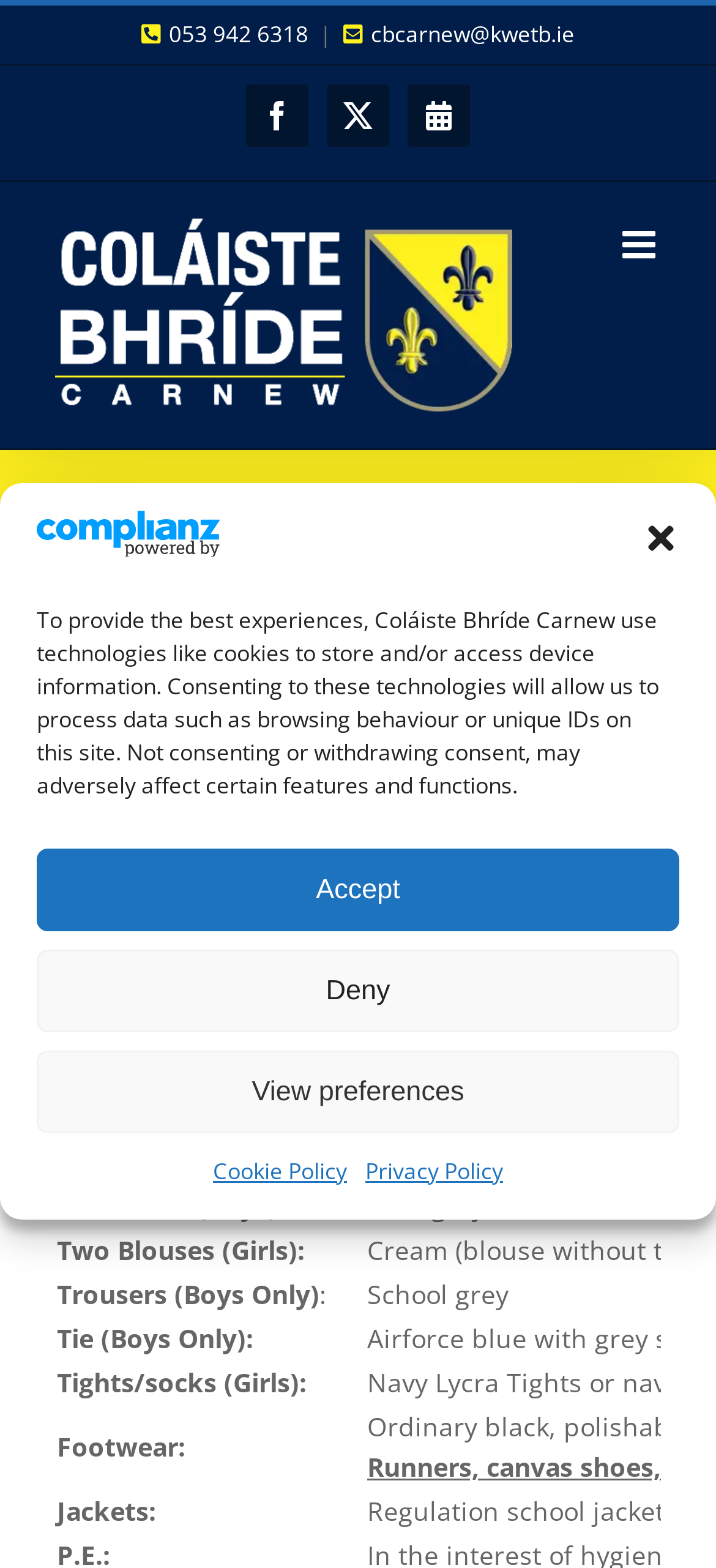Based on the provided description, "Hasper12213", find the bounding box of the corresponding UI element in the screenshot.

None